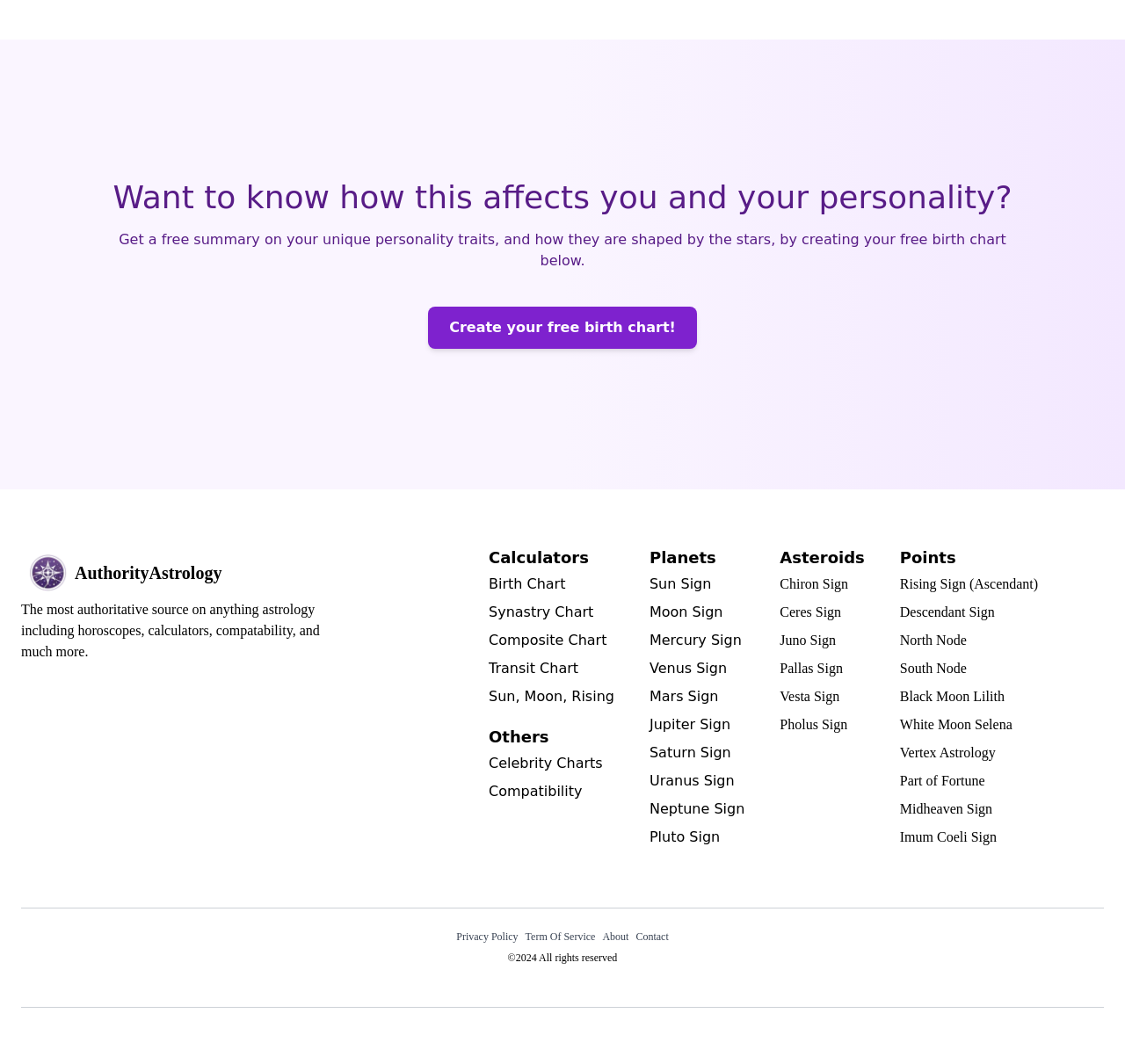What is the main topic of this website?
Using the information from the image, give a concise answer in one word or a short phrase.

Astrology